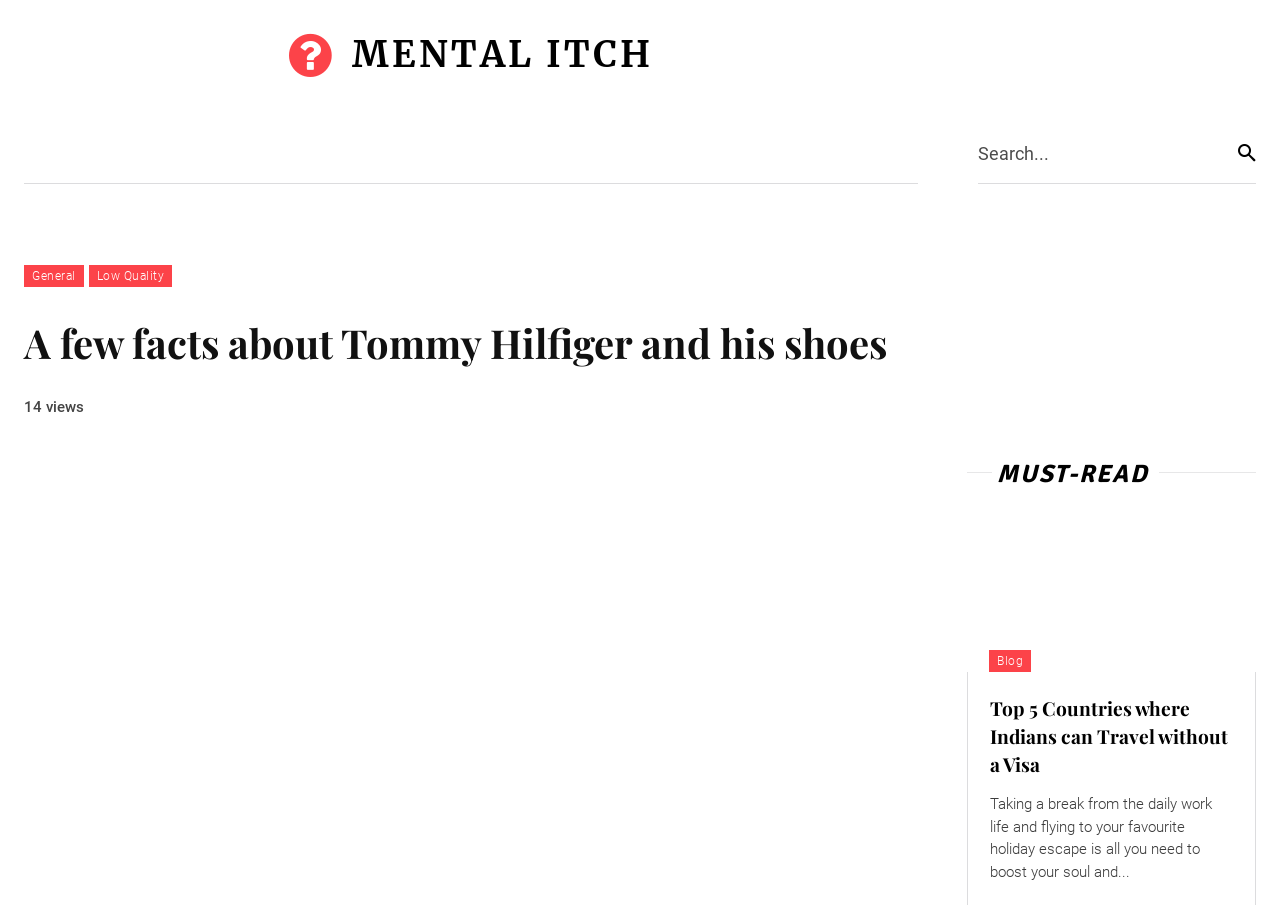Identify the bounding box coordinates of the region that needs to be clicked to carry out this instruction: "Search for something". Provide these coordinates as four float numbers ranging from 0 to 1, i.e., [left, top, right, bottom].

[0.764, 0.132, 0.981, 0.201]